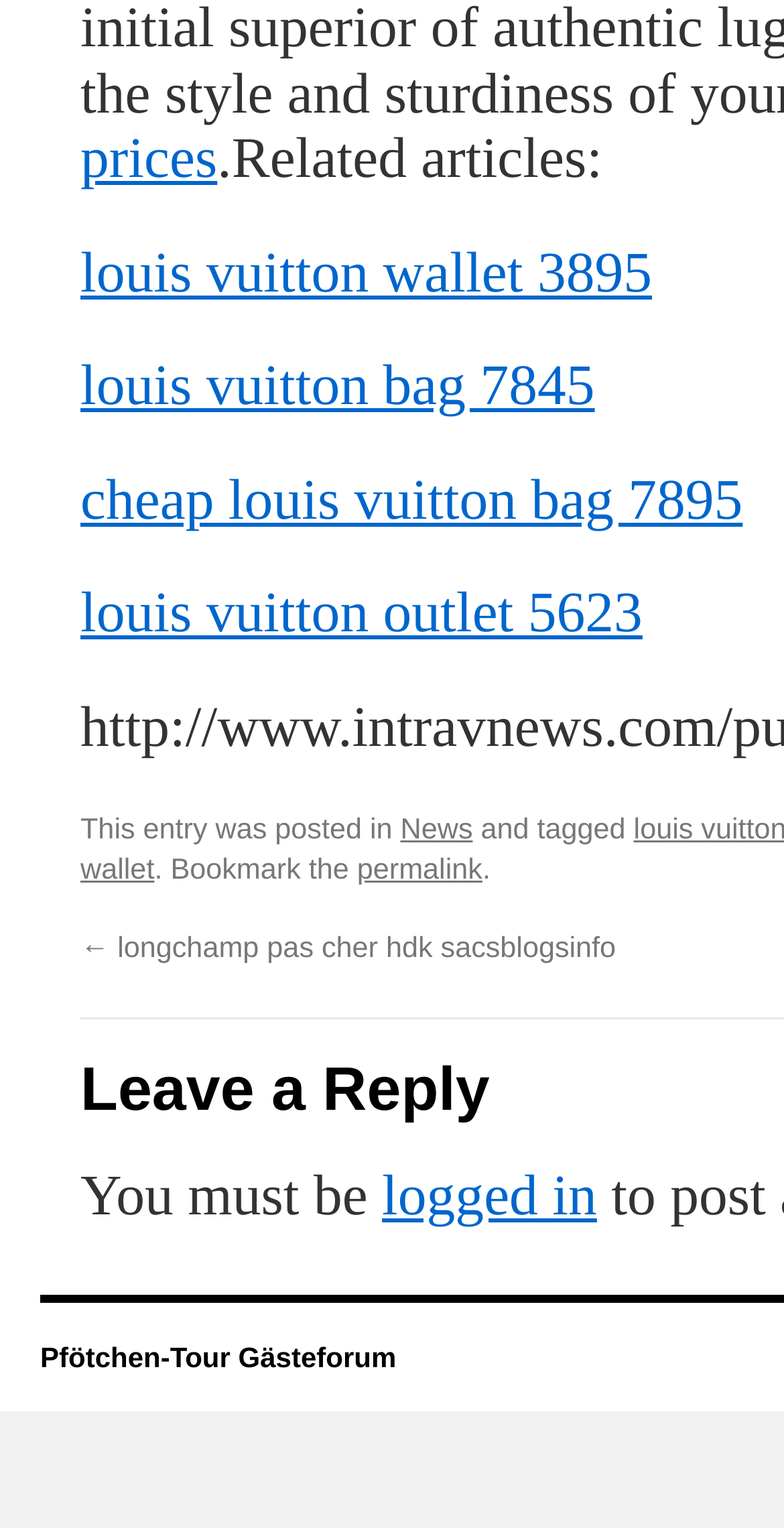Locate the bounding box coordinates of the area you need to click to fulfill this instruction: 'go to News page'. The coordinates must be in the form of four float numbers ranging from 0 to 1: [left, top, right, bottom].

[0.511, 0.533, 0.603, 0.554]